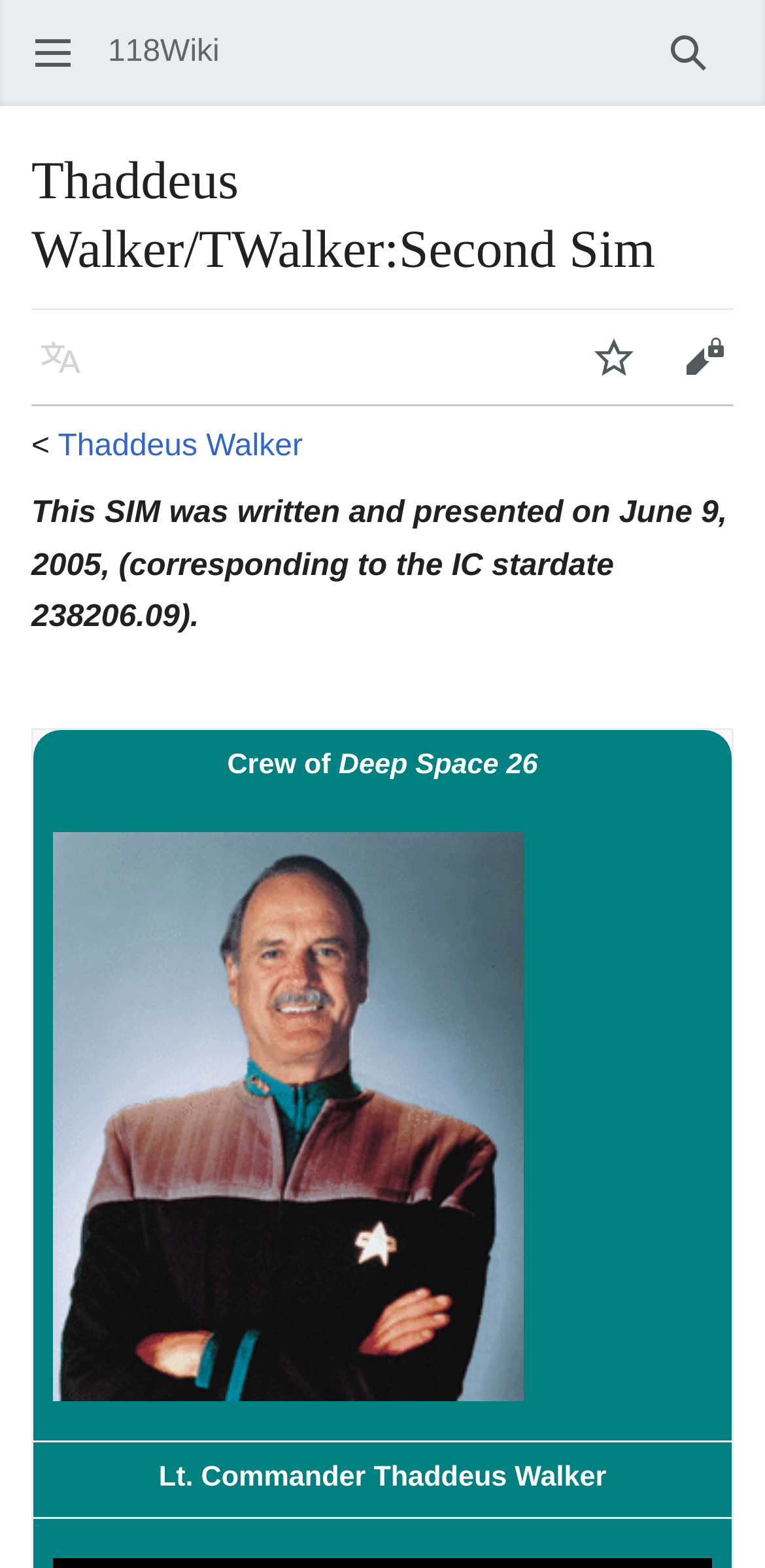What is the rank of Thaddeus Walker?
Using the information from the image, provide a comprehensive answer to the question.

The answer can be found in the gridcell 'Lt. Commander Thaddeus Walker' which mentions the rank of Thaddeus Walker as Lt. Commander.